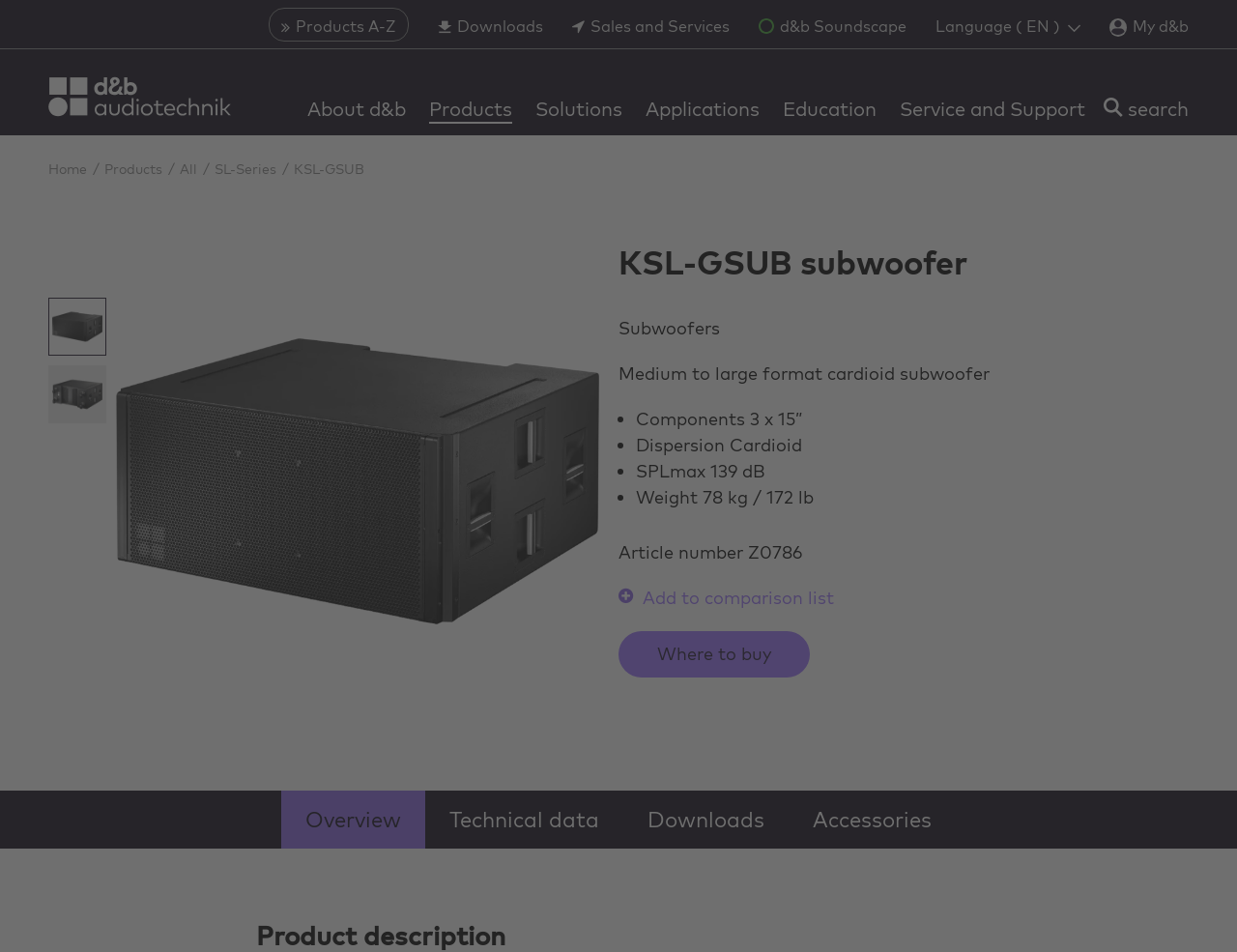What is the maximum SPL of the subwoofer?
Refer to the screenshot and respond with a concise word or phrase.

139 dB